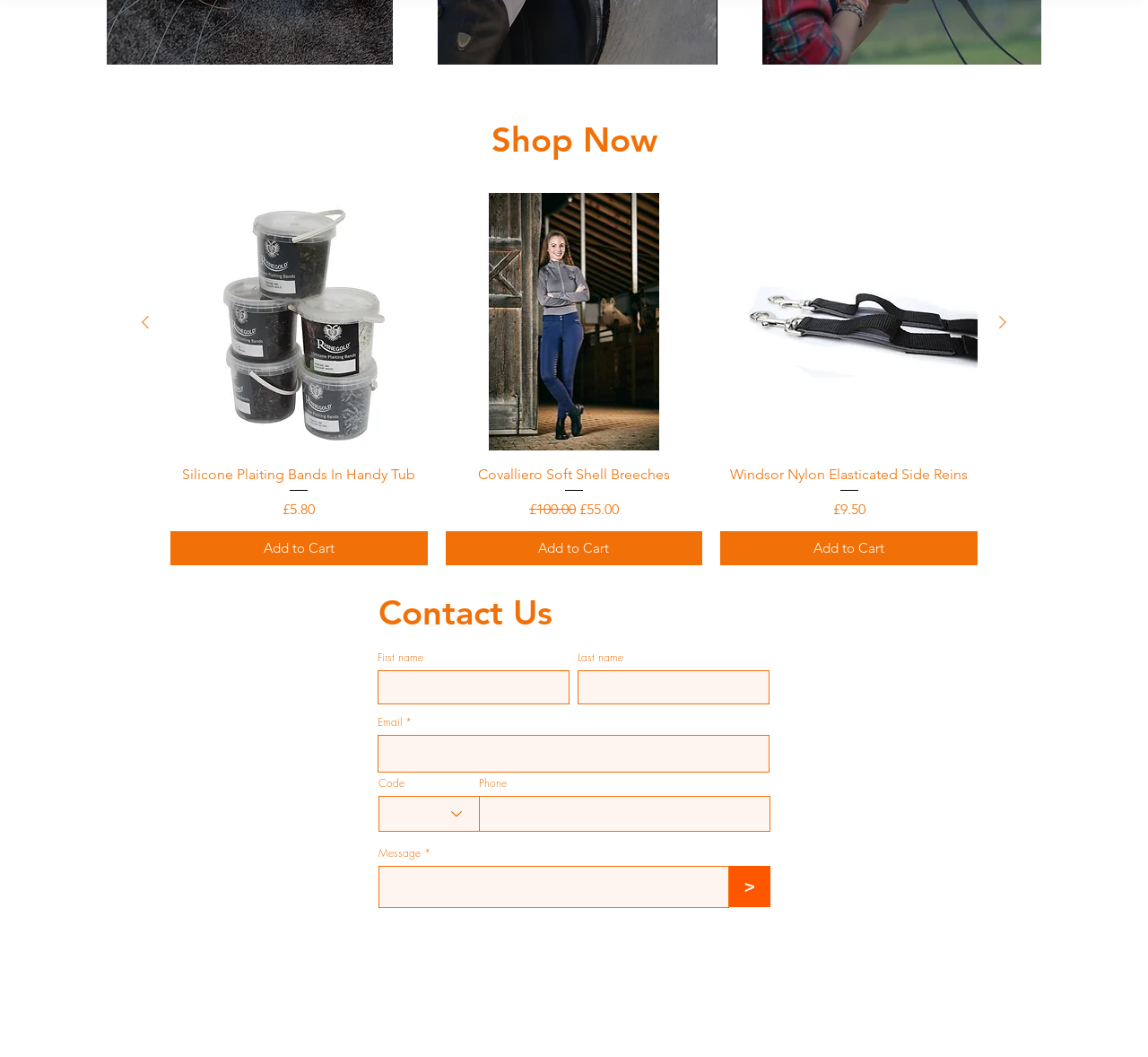Find the bounding box coordinates for the area that must be clicked to perform this action: "Subscribe to the magazine".

None